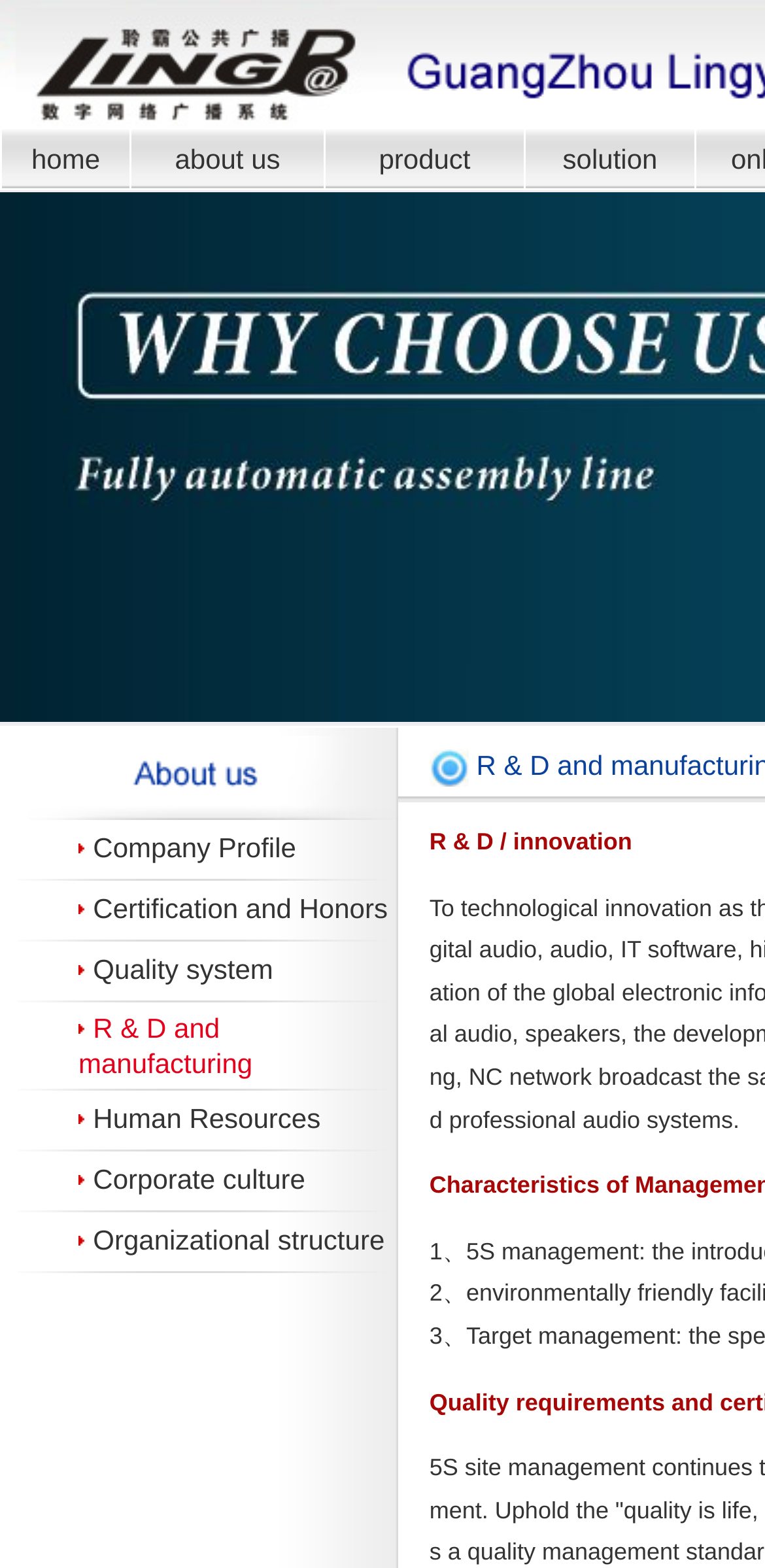Locate the bounding box coordinates of the area you need to click to fulfill this instruction: 'click home'. The coordinates must be in the form of four float numbers ranging from 0 to 1: [left, top, right, bottom].

[0.003, 0.083, 0.169, 0.12]